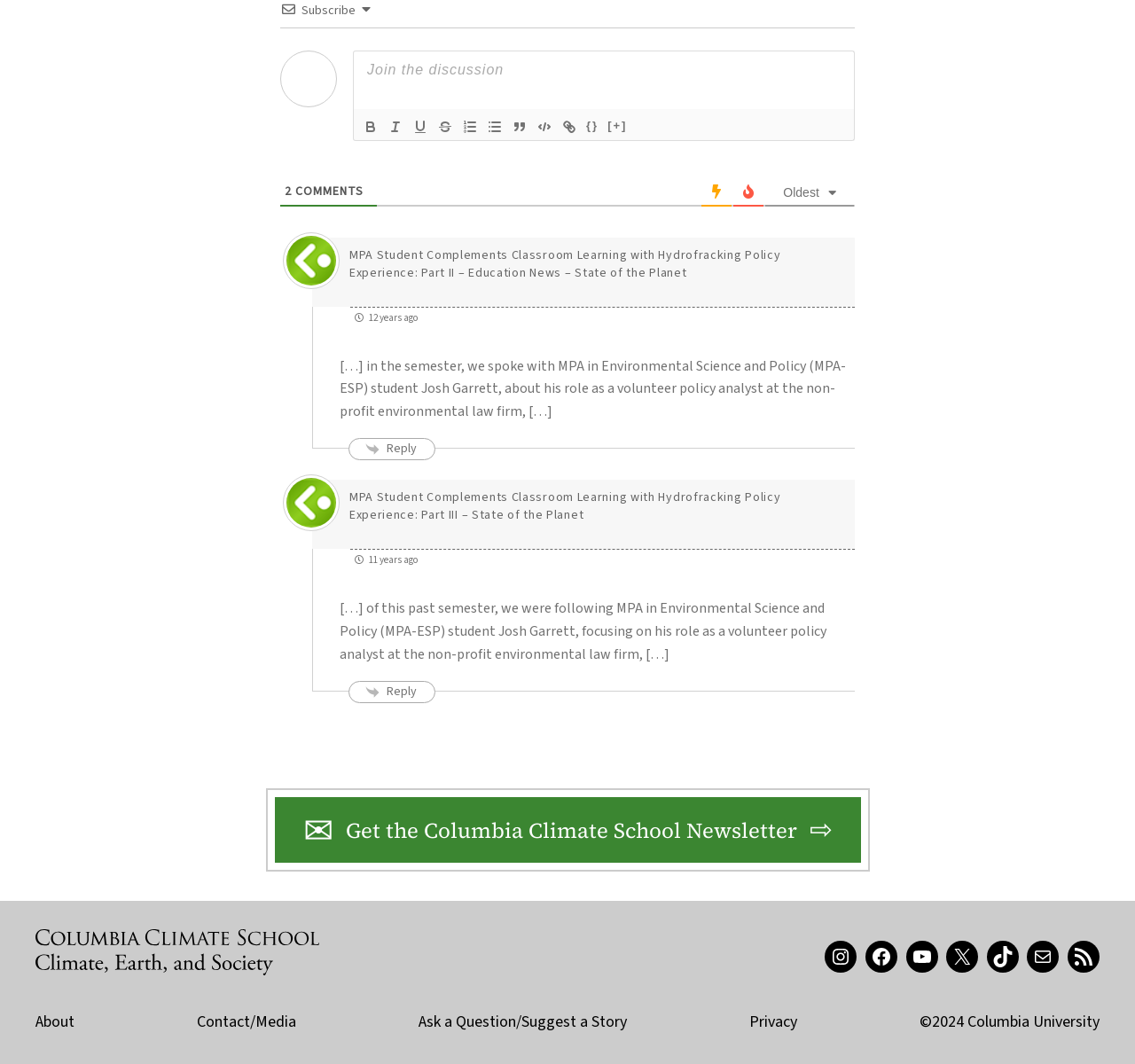What is the purpose of the 'Subscribe' button?
Using the visual information, answer the question in a single word or phrase.

Subscribe to newsletter